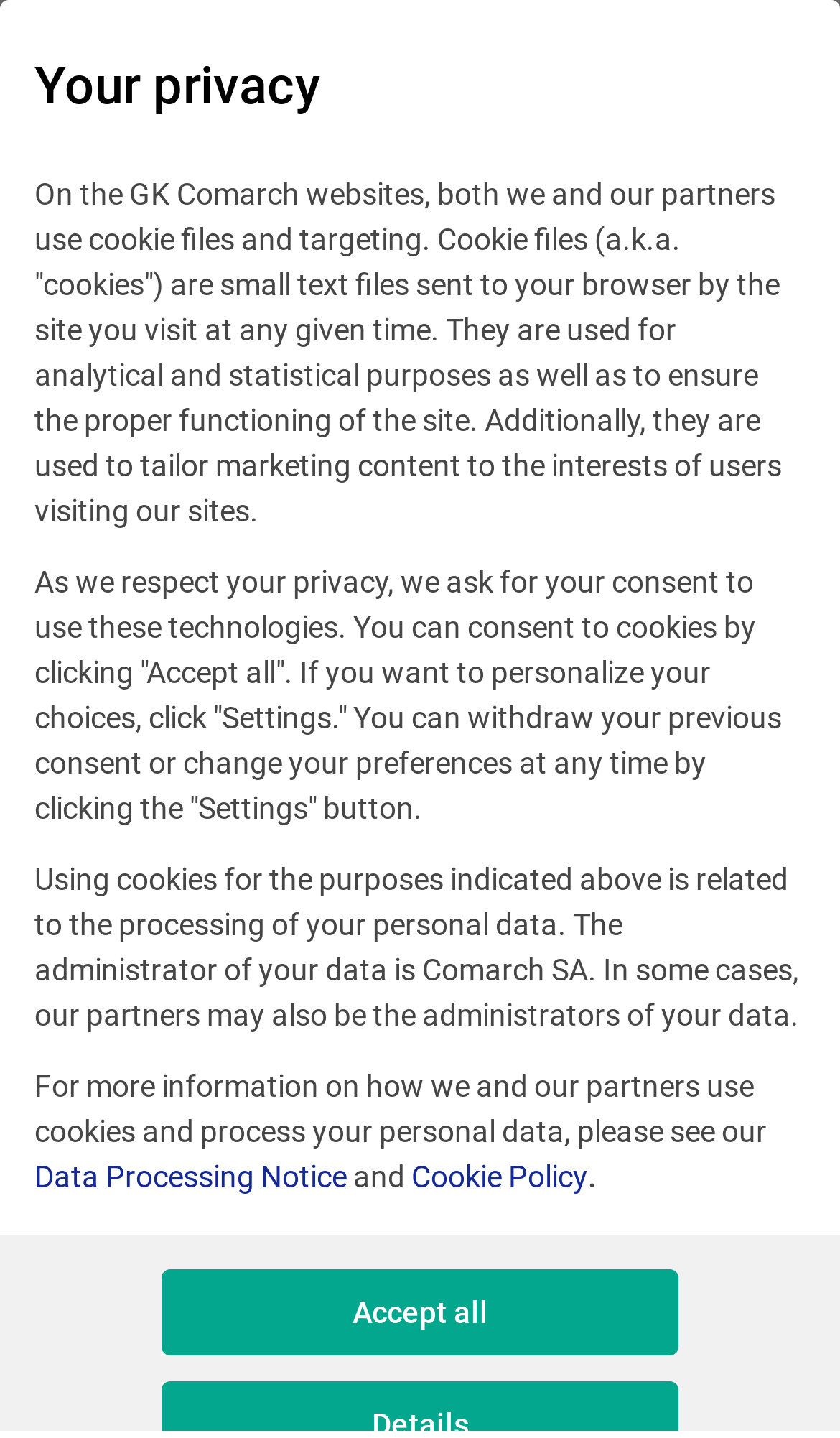Please find the bounding box coordinates (top-left x, top-left y, bottom-right x, bottom-right y) in the screenshot for the UI element described as follows: Accept all

[0.192, 0.883, 0.808, 0.943]